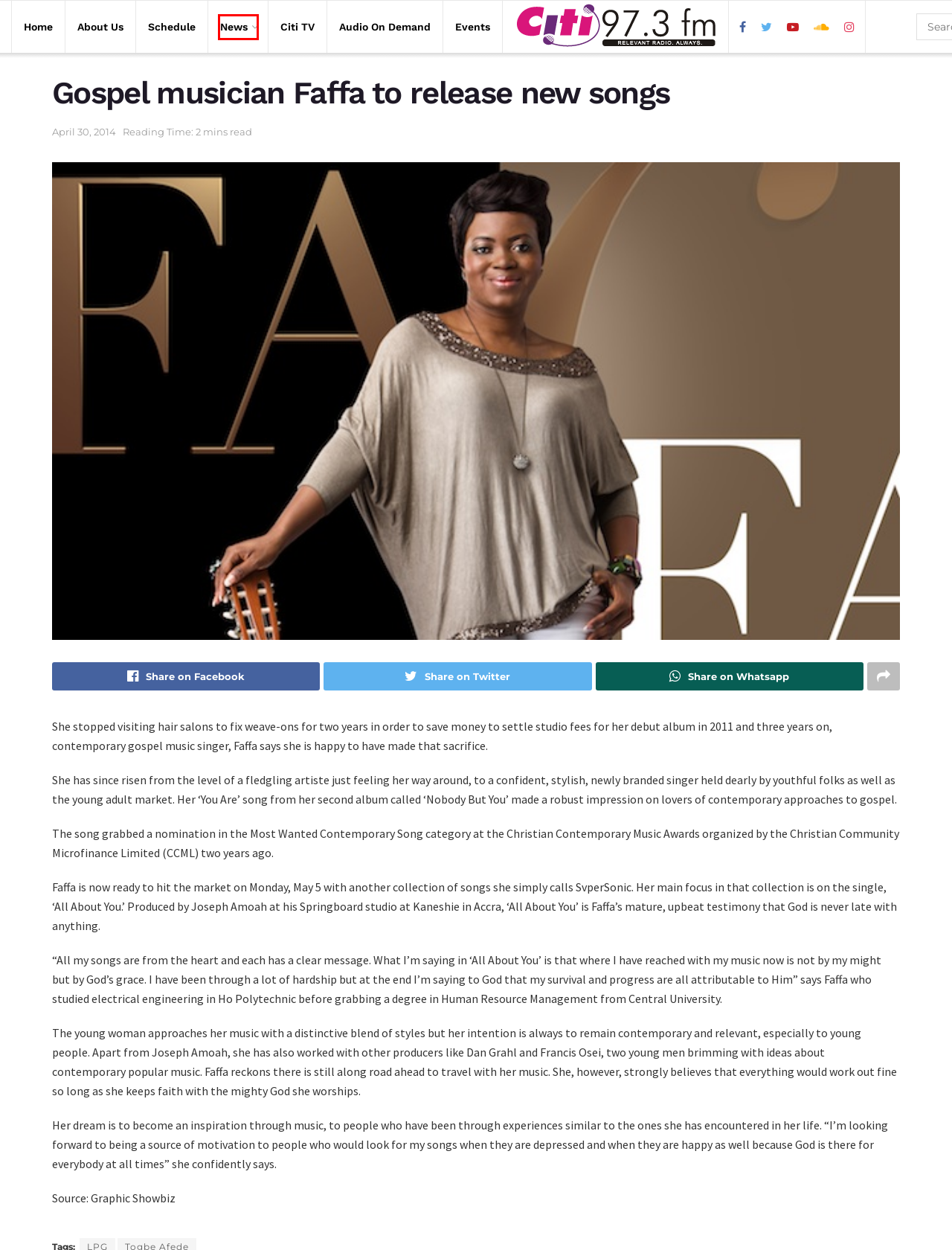Observe the webpage screenshot and focus on the red bounding box surrounding a UI element. Choose the most appropriate webpage description that corresponds to the new webpage after clicking the element in the bounding box. Here are the candidates:
A. Audio on Demand - Citi 97.3 FM - Relevant Radio. Always
B. Citinewsroom: Ghana News, Business, Sports, Showbiz, Facts, Opinions
C. Events - Citi 97.3 FM - Relevant Radio. Always
D. Citi TV – It's Your World
E. Home - Citi 97.3 FM - Relevant Radio. Always
F. About Citi FM - Citi 97.3 FM - Relevant Radio. Always
G. Schedule - Citi 97.3 FM - Relevant Radio. Always
H. 'Soul to Soul' goes 'Jazz to Soul' this Friday - Citi 97.3 FM - Relevant Radio. Always

B